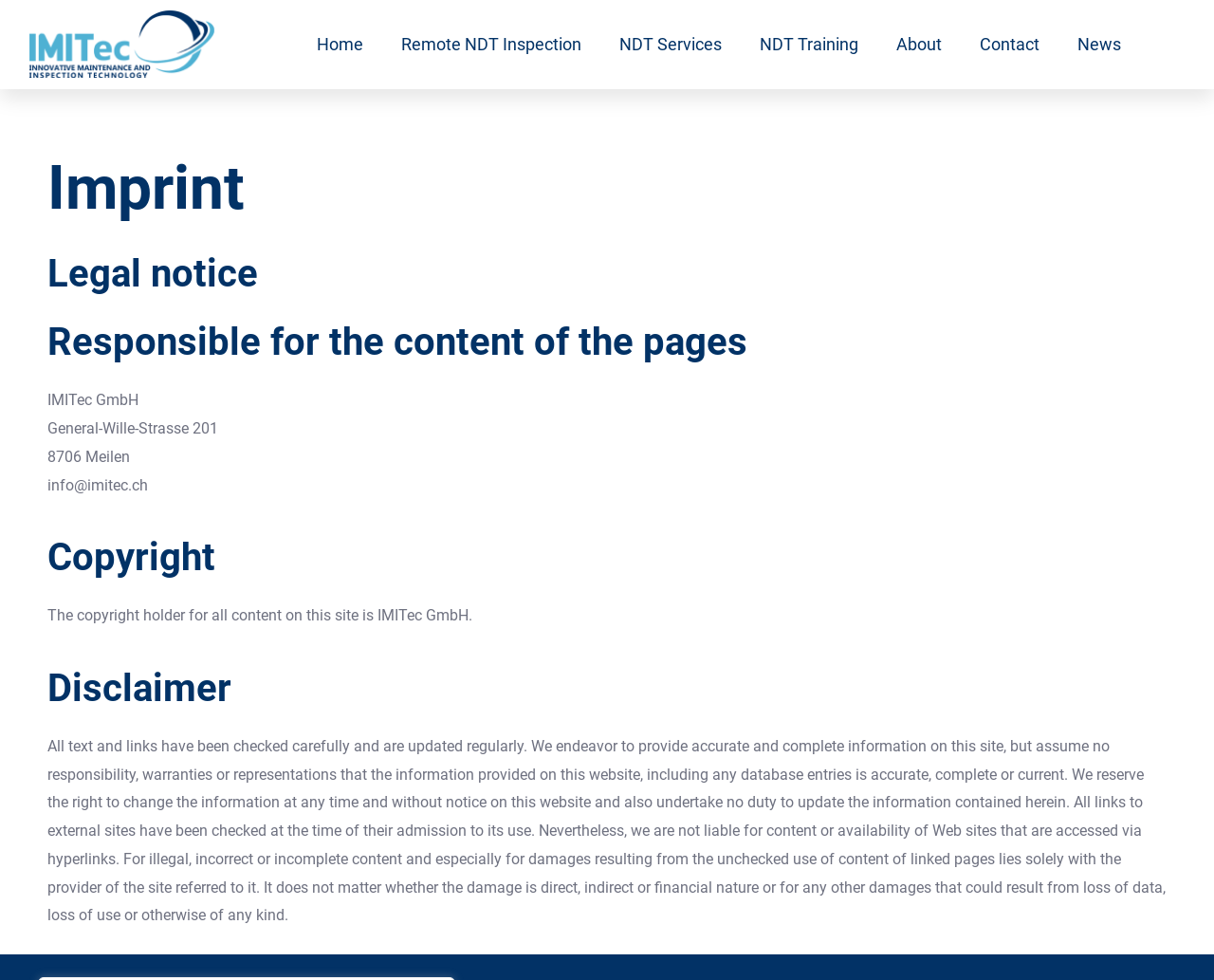Indicate the bounding box coordinates of the element that must be clicked to execute the instruction: "read imprint information". The coordinates should be given as four float numbers between 0 and 1, i.e., [left, top, right, bottom].

[0.039, 0.149, 0.961, 0.236]